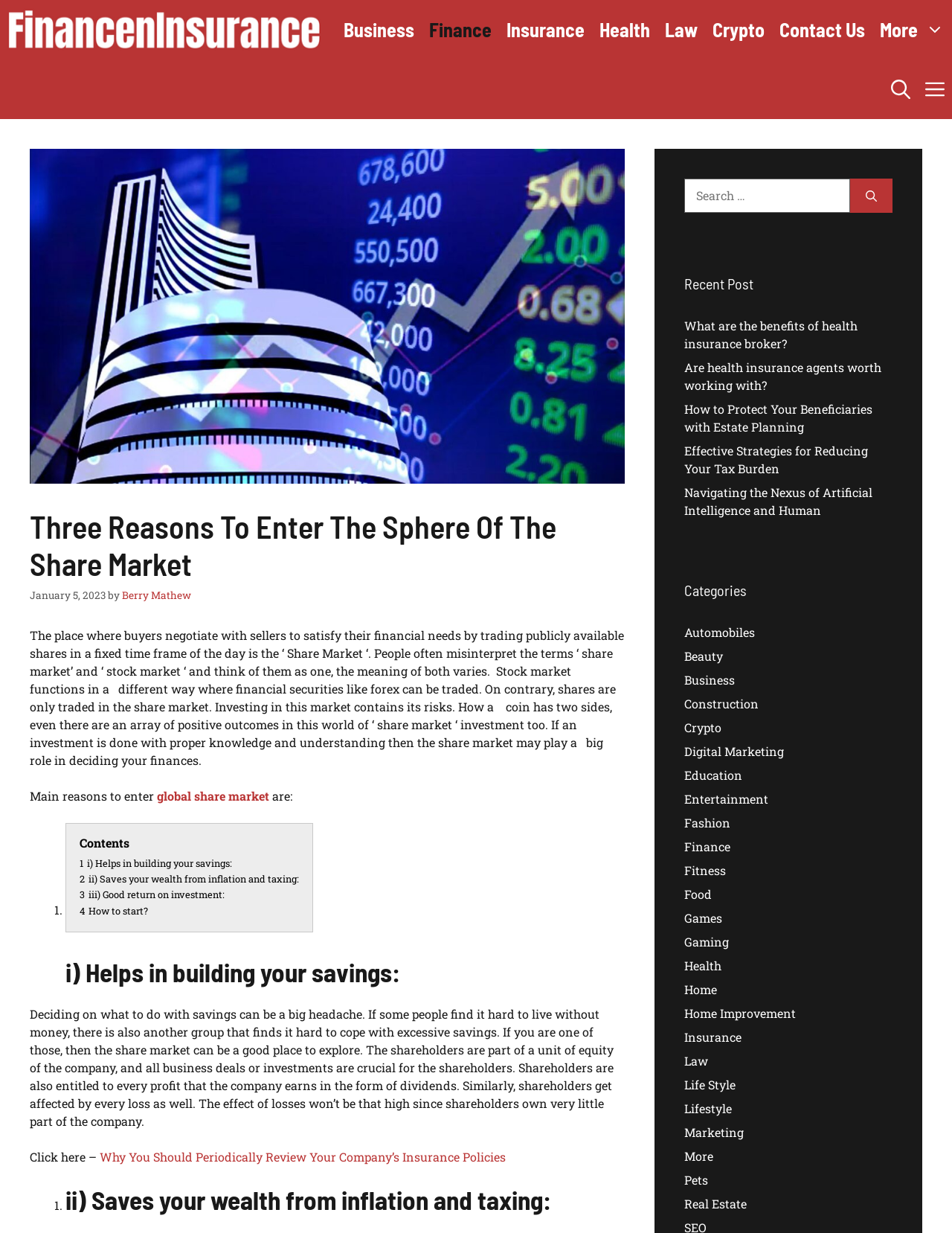Can you find and provide the main heading text of this webpage?

Three Reasons To Enter The Sphere Of The Share Market